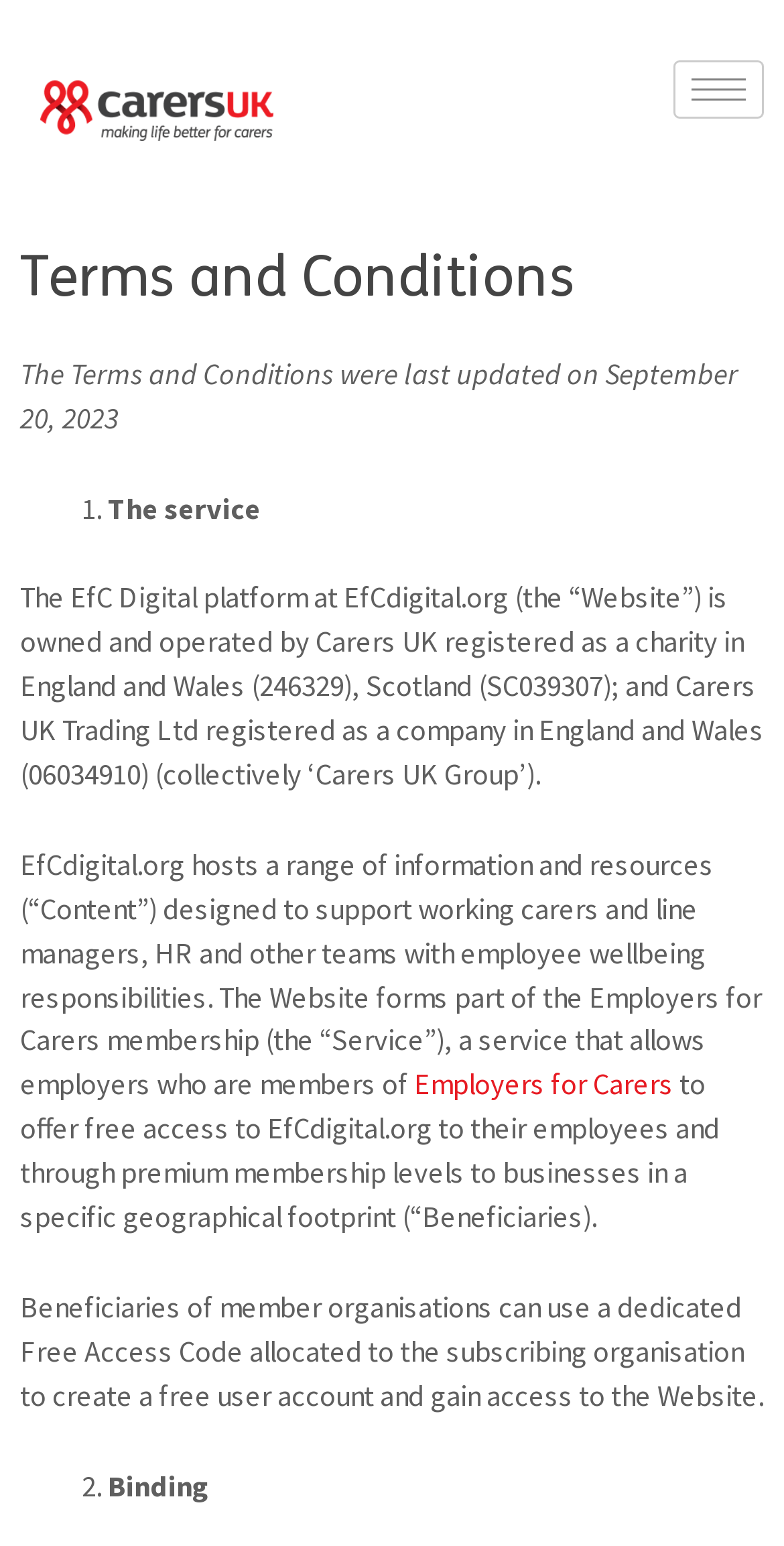Please reply to the following question with a single word or a short phrase:
What is required to create a free user account?

Free Access Code